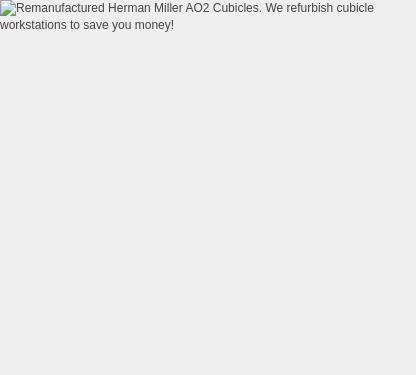Why are remanufactured cubicles an ideal option for businesses?
Look at the image and respond with a one-word or short phrase answer.

Cost-saving benefits